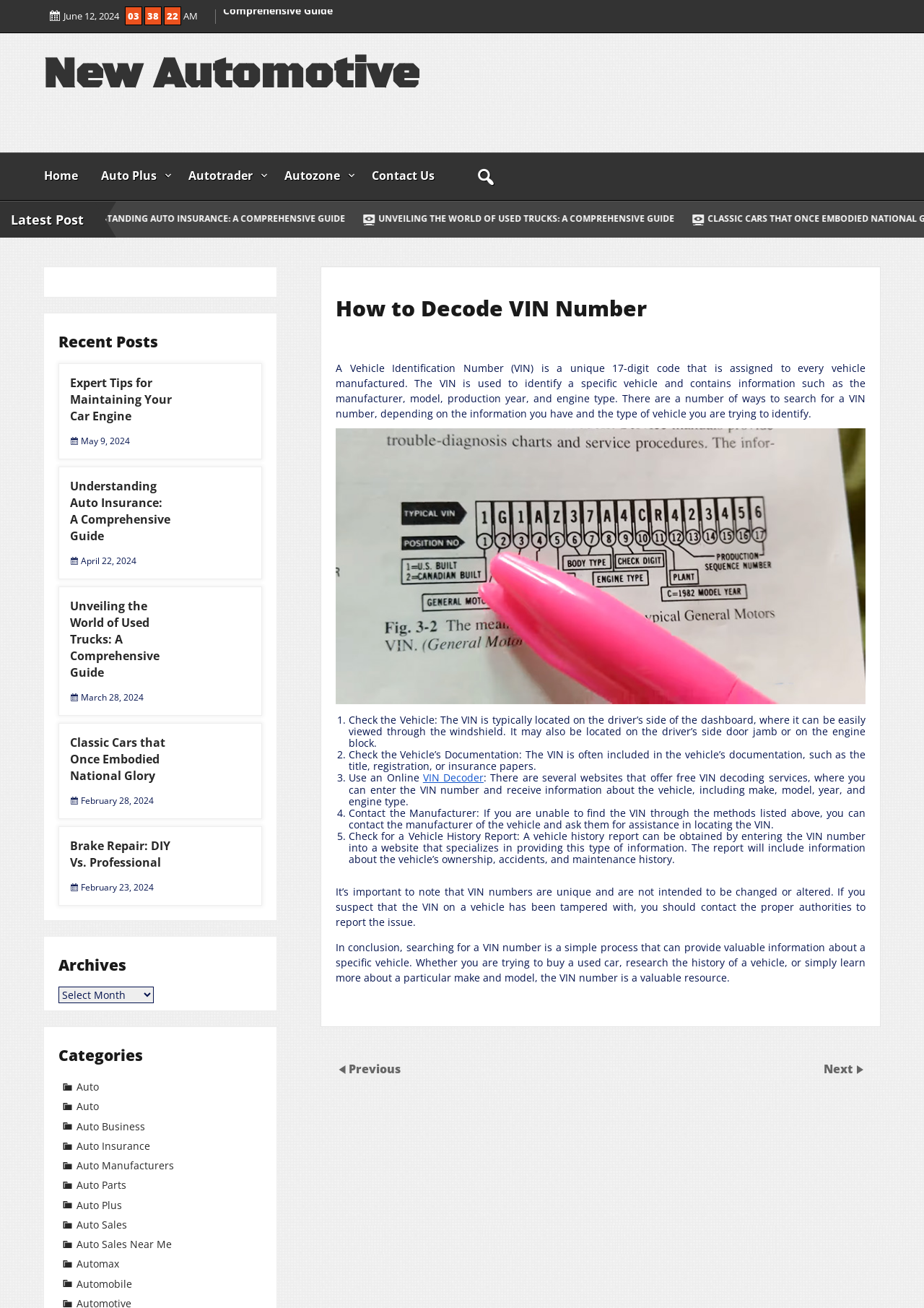Locate the bounding box coordinates of the area you need to click to fulfill this instruction: 'Click on the 'VIN Decoder' link'. The coordinates must be in the form of four float numbers ranging from 0 to 1: [left, top, right, bottom].

[0.458, 0.589, 0.523, 0.6]